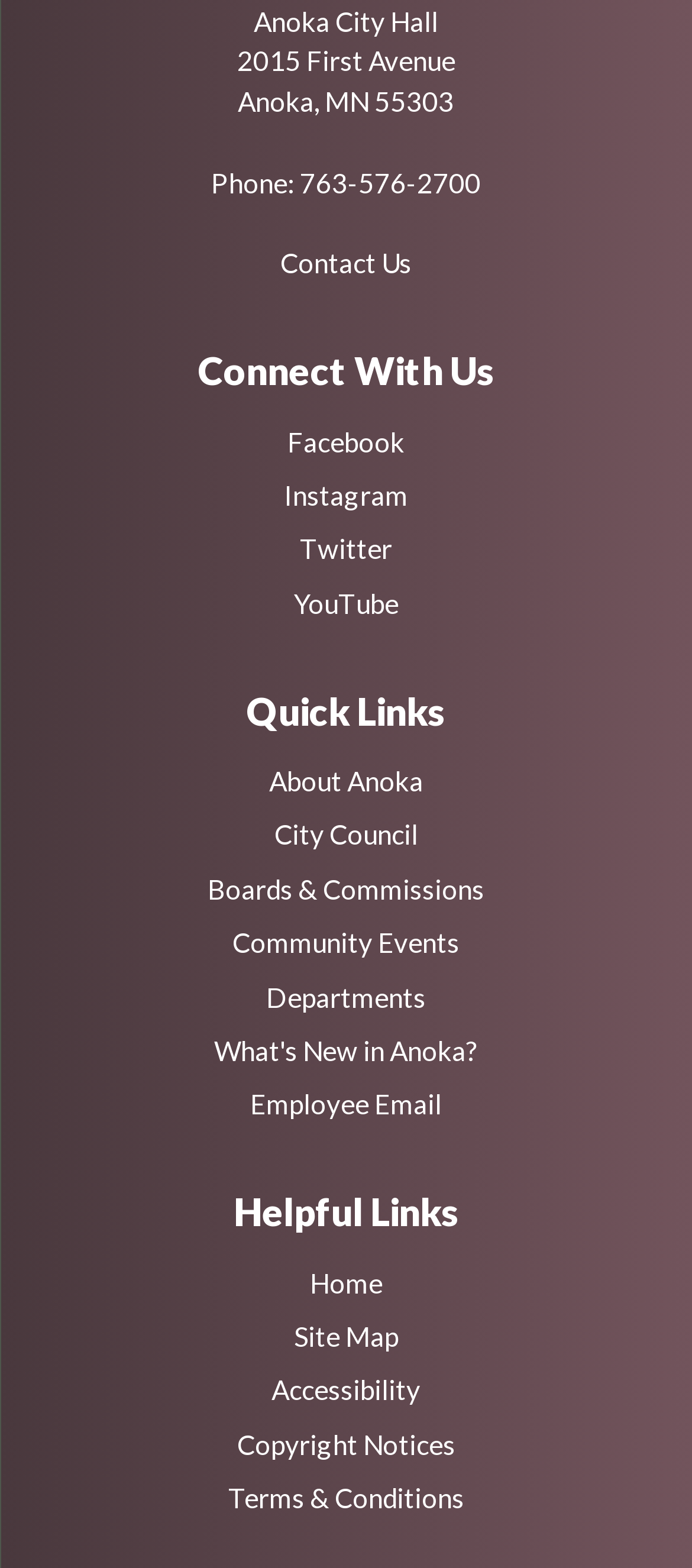Identify the bounding box coordinates of the section to be clicked to complete the task described by the following instruction: "Learn about the city council". The coordinates should be four float numbers between 0 and 1, formatted as [left, top, right, bottom].

[0.396, 0.522, 0.604, 0.543]